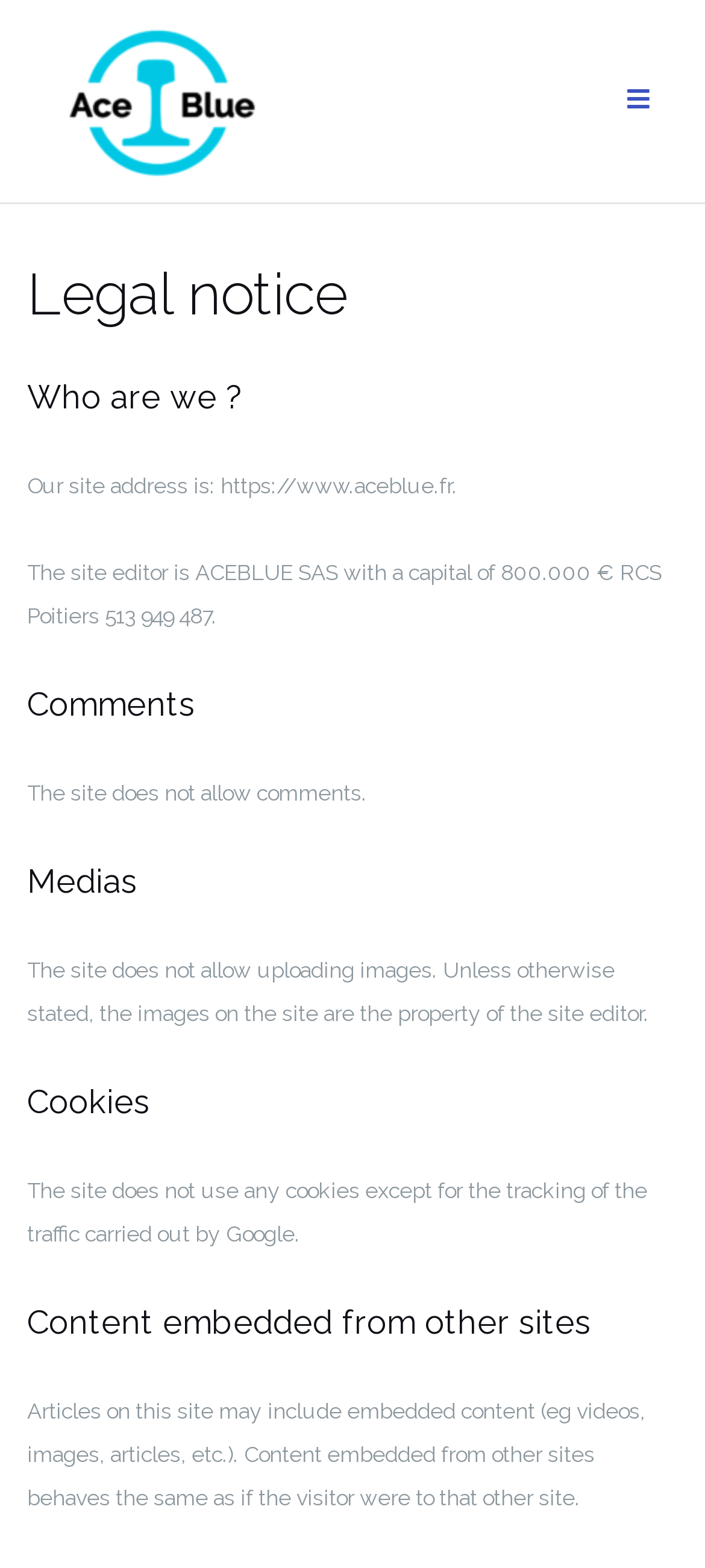Respond to the question below with a concise word or phrase:
Does the site allow comments?

No